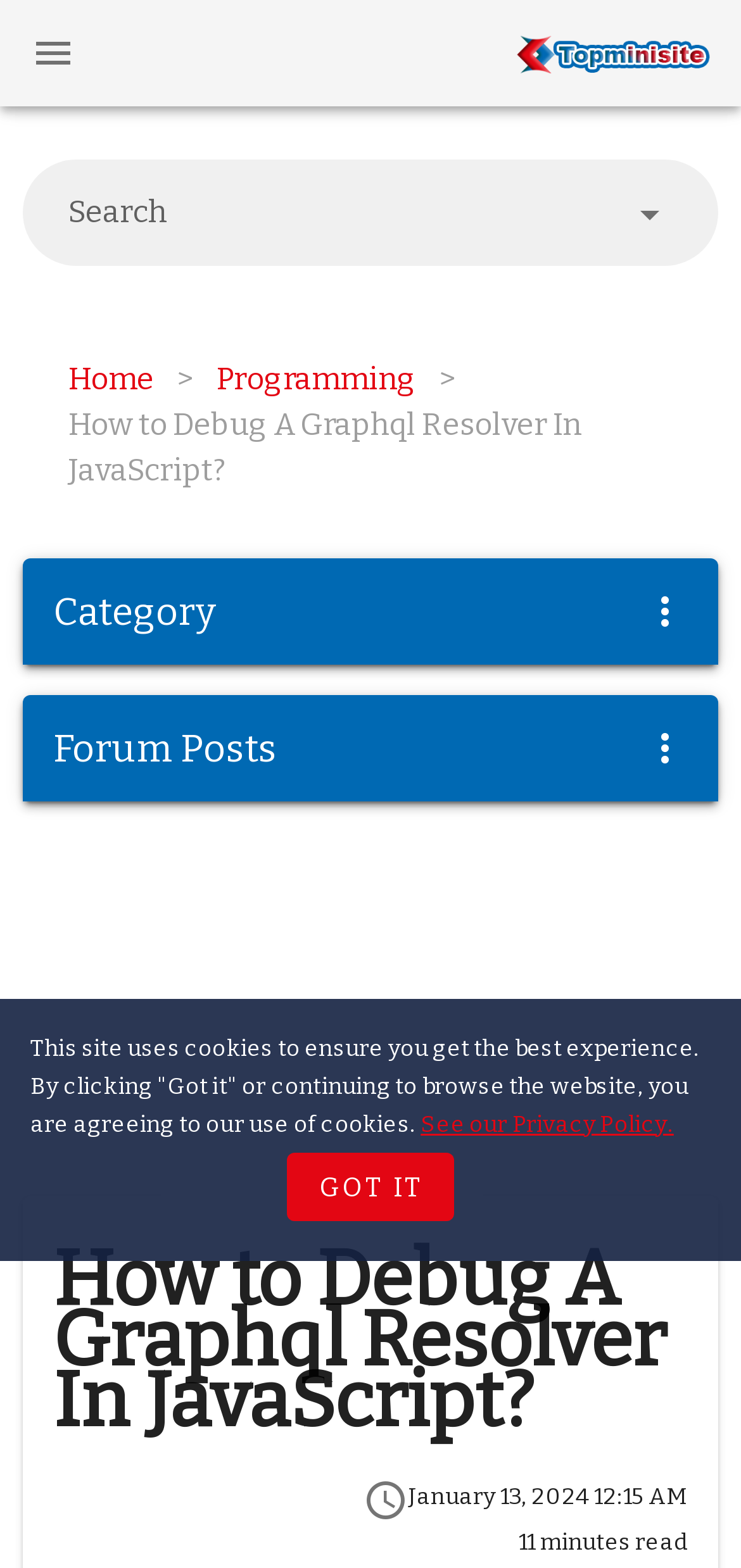From the webpage screenshot, predict the bounding box coordinates (top-left x, top-left y, bottom-right x, bottom-right y) for the UI element described here: parent_node: Search

[0.092, 0.131, 0.764, 0.17]